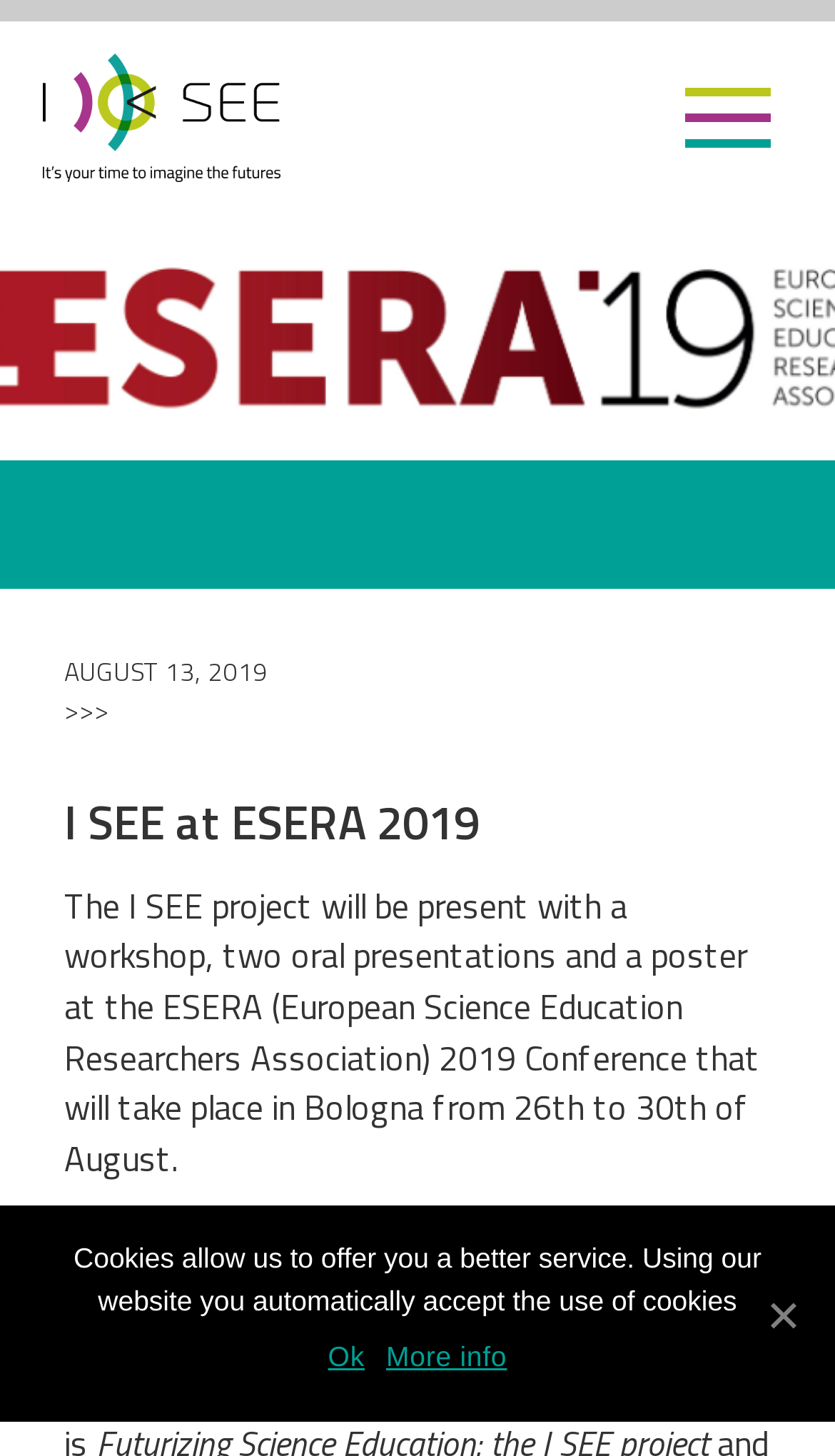Identify the webpage's primary heading and generate its text.

I SEE at ESERA 2019